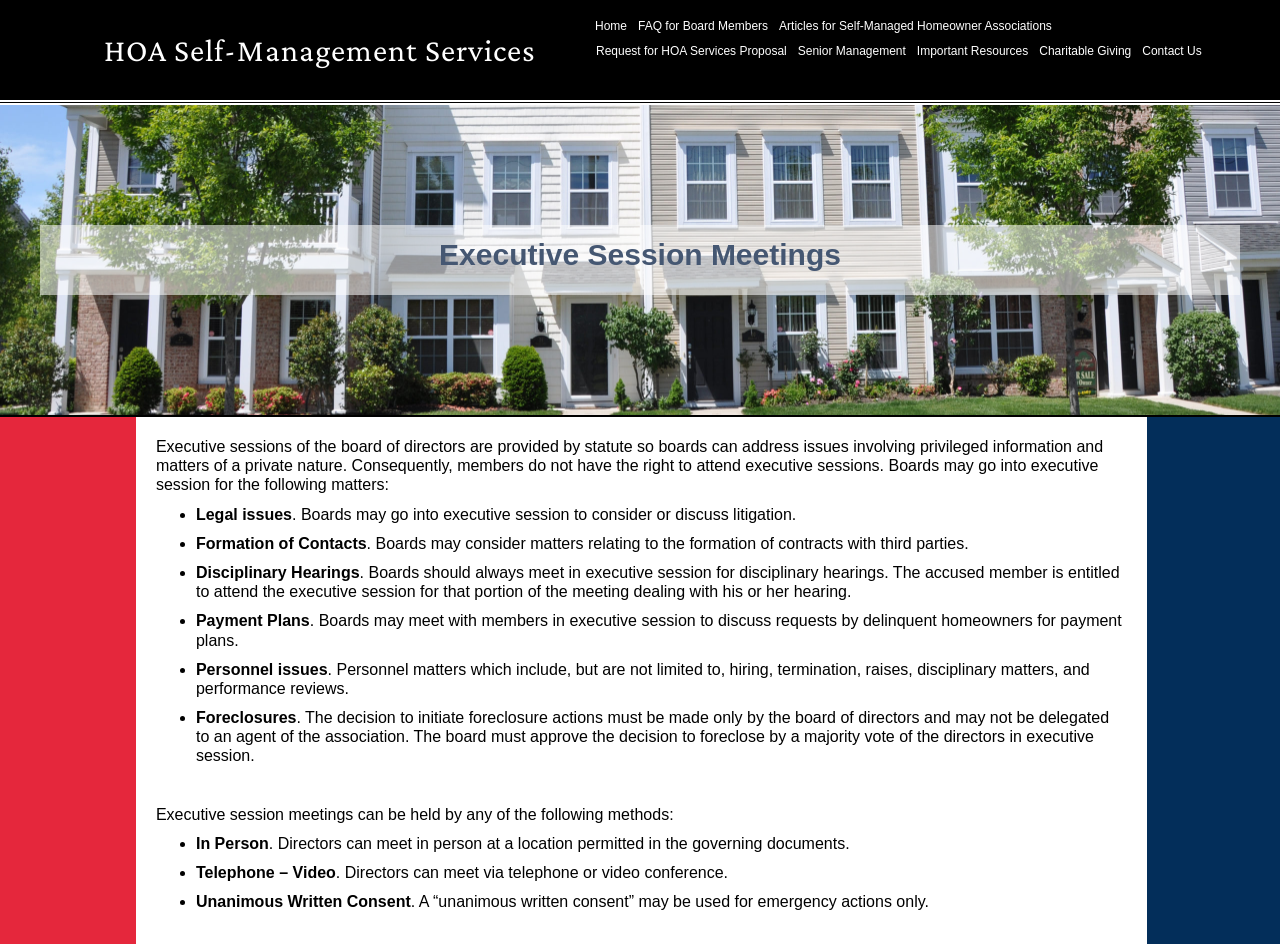Please analyze the image and provide a thorough answer to the question:
Who is entitled to attend the executive session for disciplinary hearings?

The webpage states that the accused member is entitled to attend the executive session for that portion of the meeting dealing with his or her hearing. This implies that the accused member has the right to be present during the disciplinary hearing in executive session.